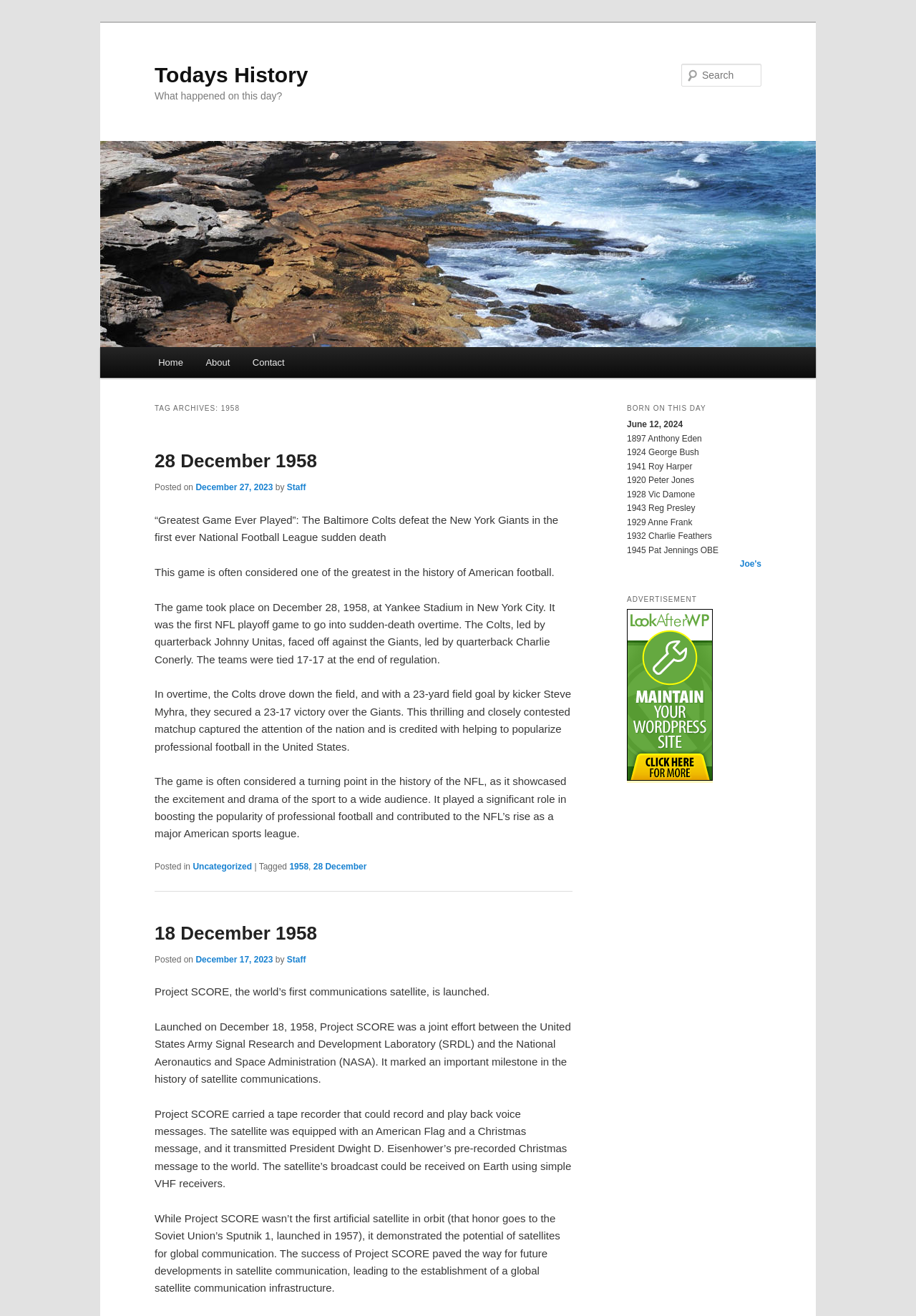Given the element description "Uncategorized" in the screenshot, predict the bounding box coordinates of that UI element.

[0.21, 0.655, 0.275, 0.662]